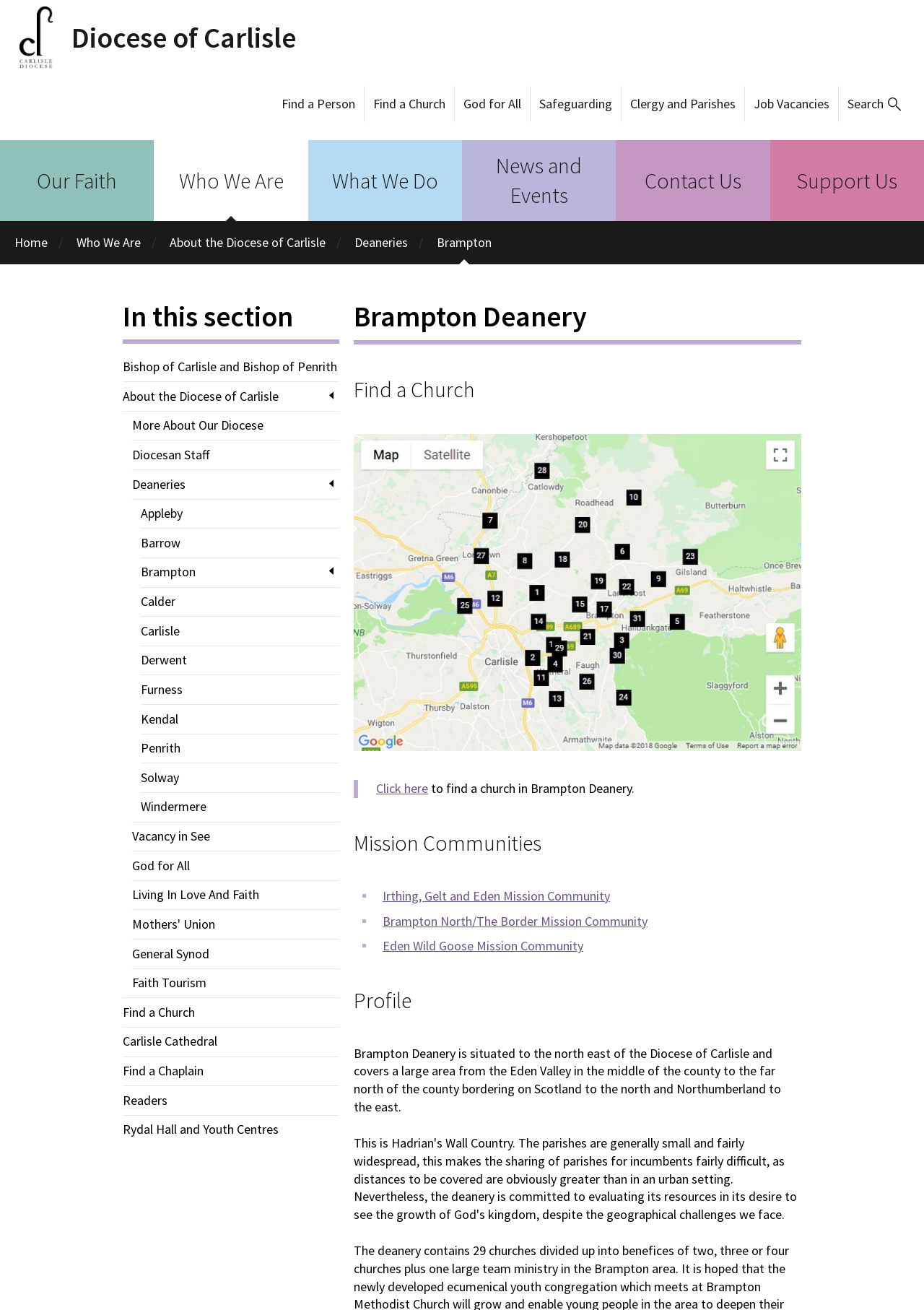Locate the bounding box of the UI element based on this description: "More About Our Diocese". Provide four float numbers between 0 and 1 as [left, top, right, bottom].

[0.143, 0.32, 0.367, 0.33]